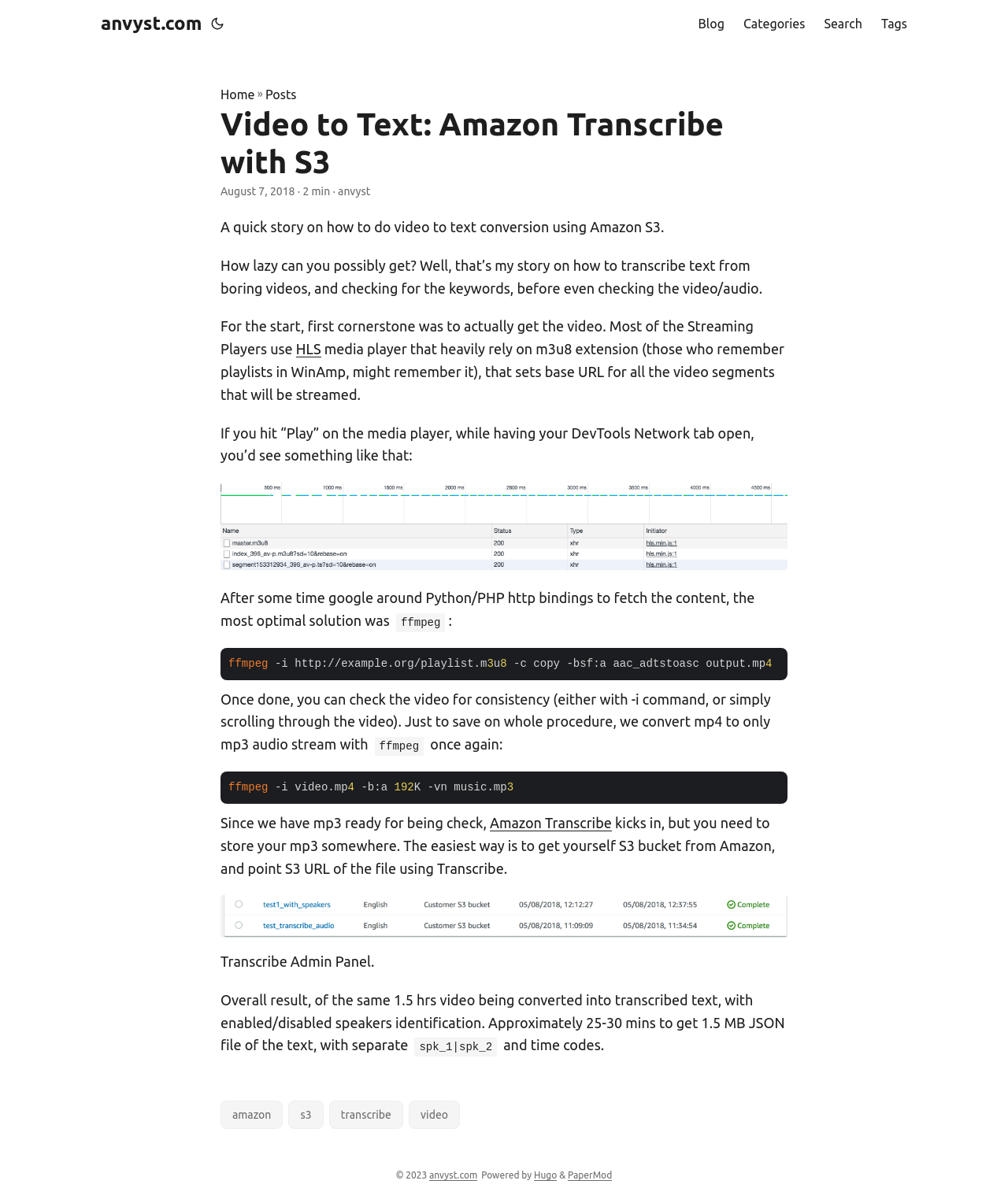Given the webpage screenshot and the description, determine the bounding box coordinates (top-left x, top-left y, bottom-right x, bottom-right y) that define the location of the UI element matching this description: Imprint

None